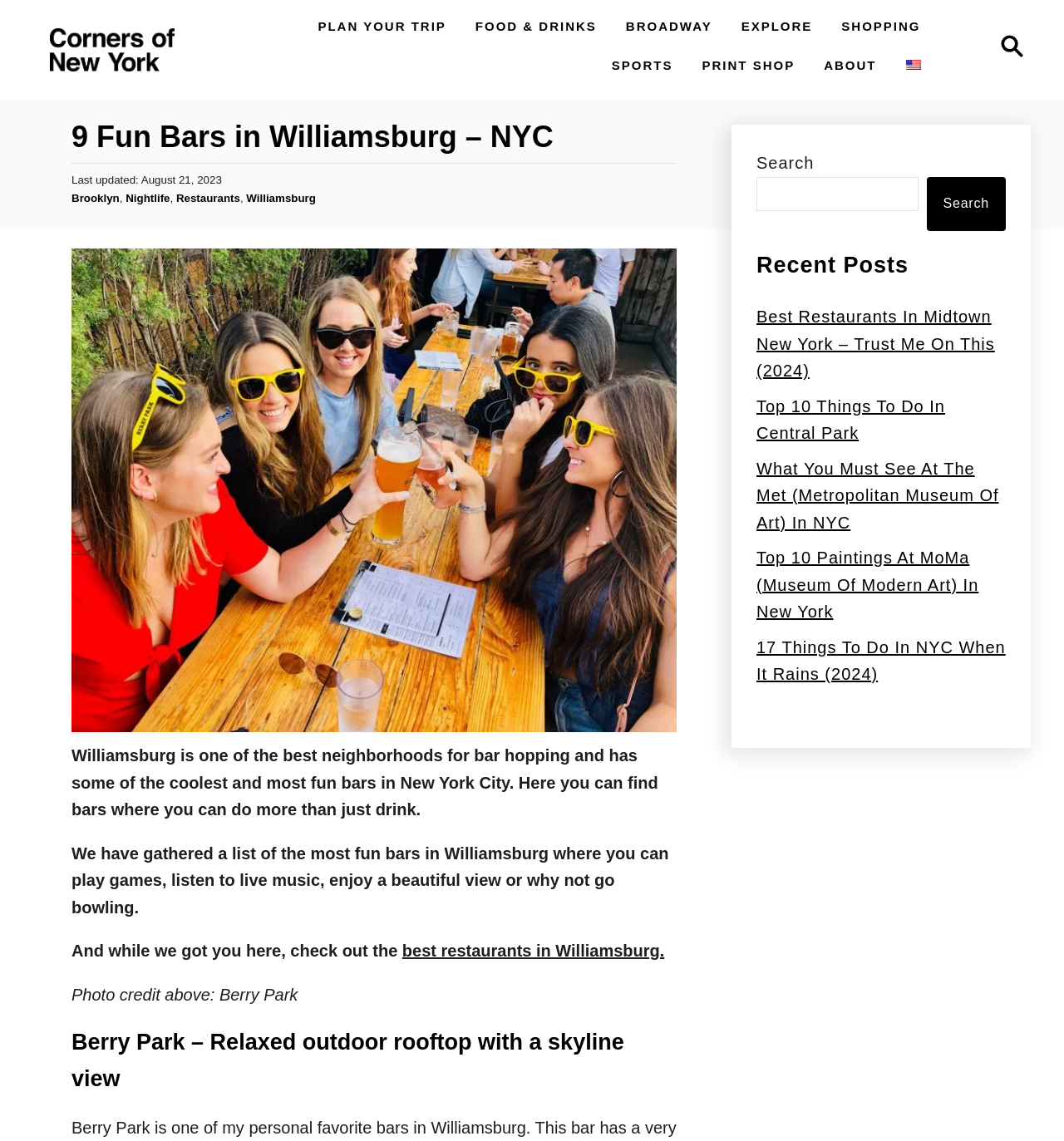Locate the bounding box coordinates of the clickable element to fulfill the following instruction: "Read about Berry Park". Provide the coordinates as four float numbers between 0 and 1 in the format [left, top, right, bottom].

[0.067, 0.898, 0.636, 0.962]